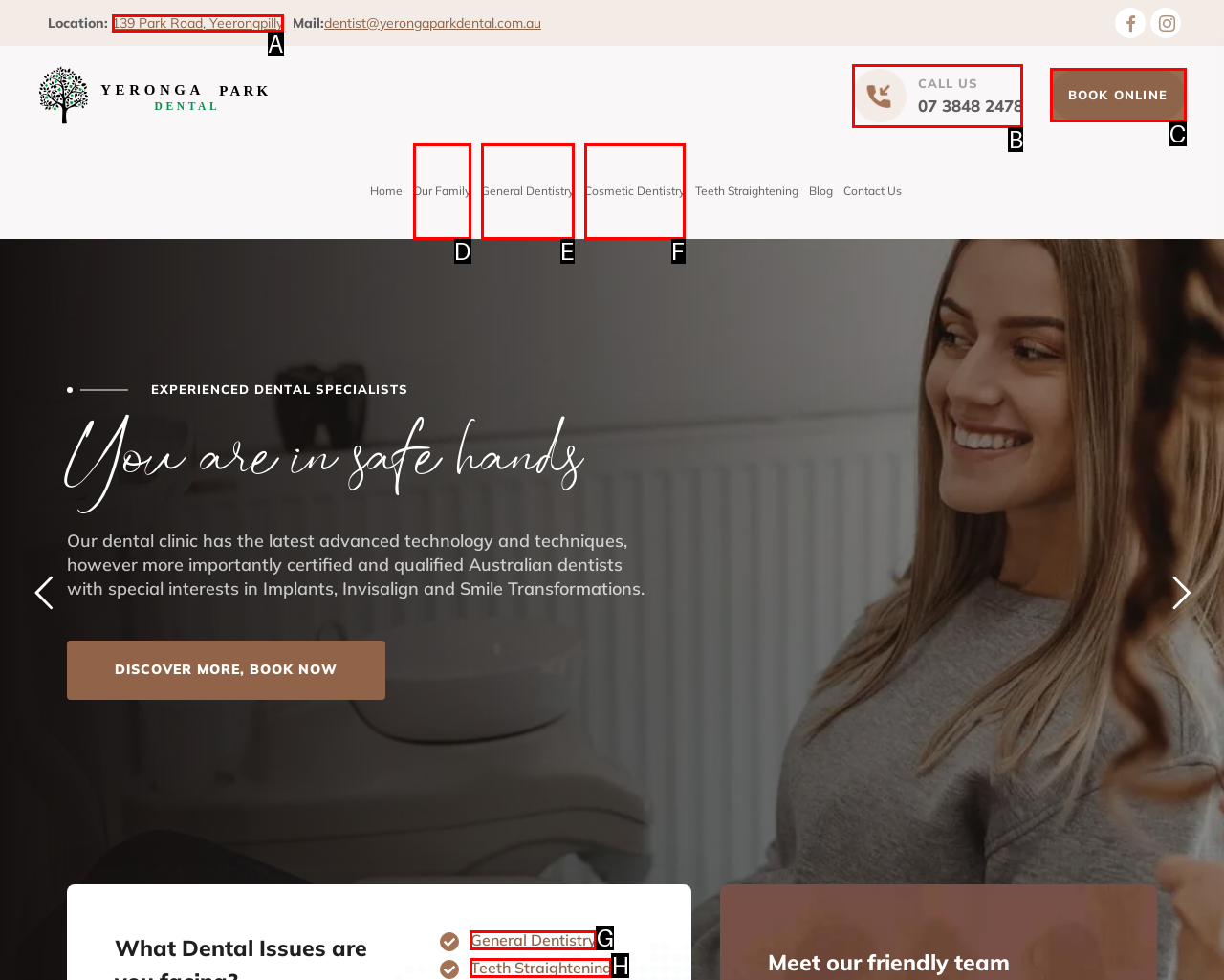Identify the appropriate lettered option to execute the following task: Click the 'BOOK ONLINE' button
Respond with the letter of the selected choice.

C